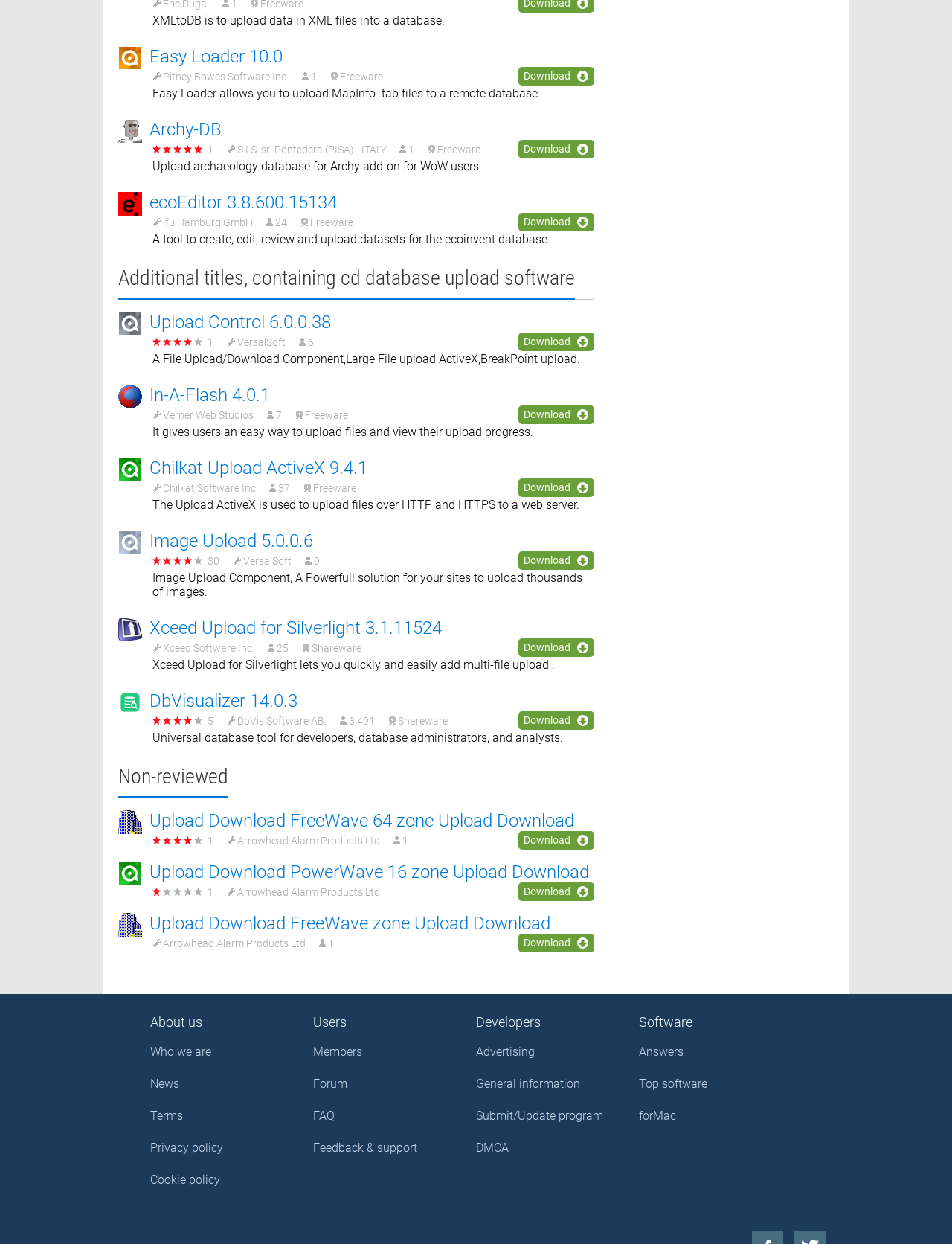Please answer the following question using a single word or phrase: 
What is the price type of DbVisualizer?

Shareware